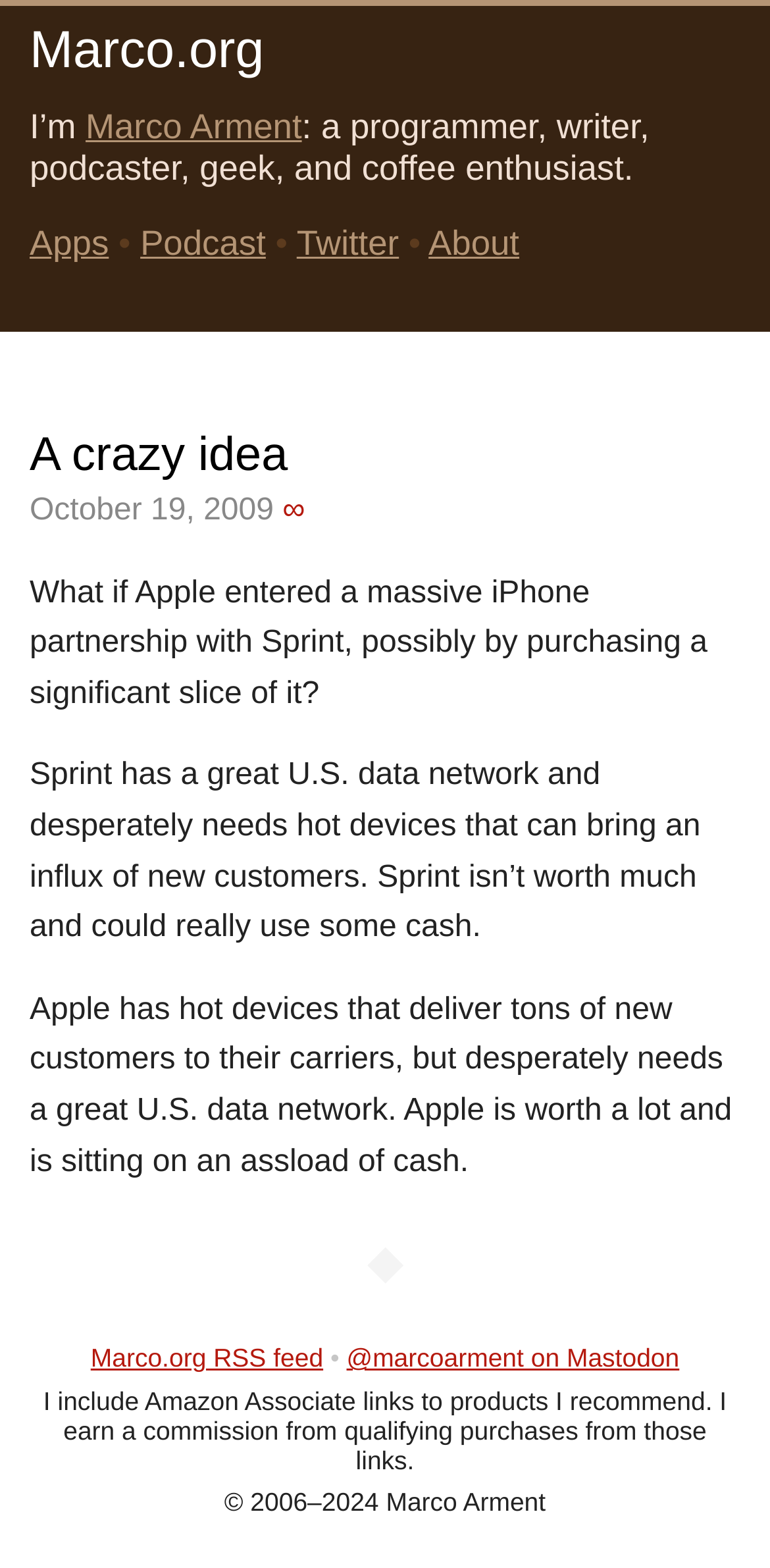Determine the bounding box for the described UI element: "@marcoarment on Mastodon".

[0.45, 0.857, 0.882, 0.875]